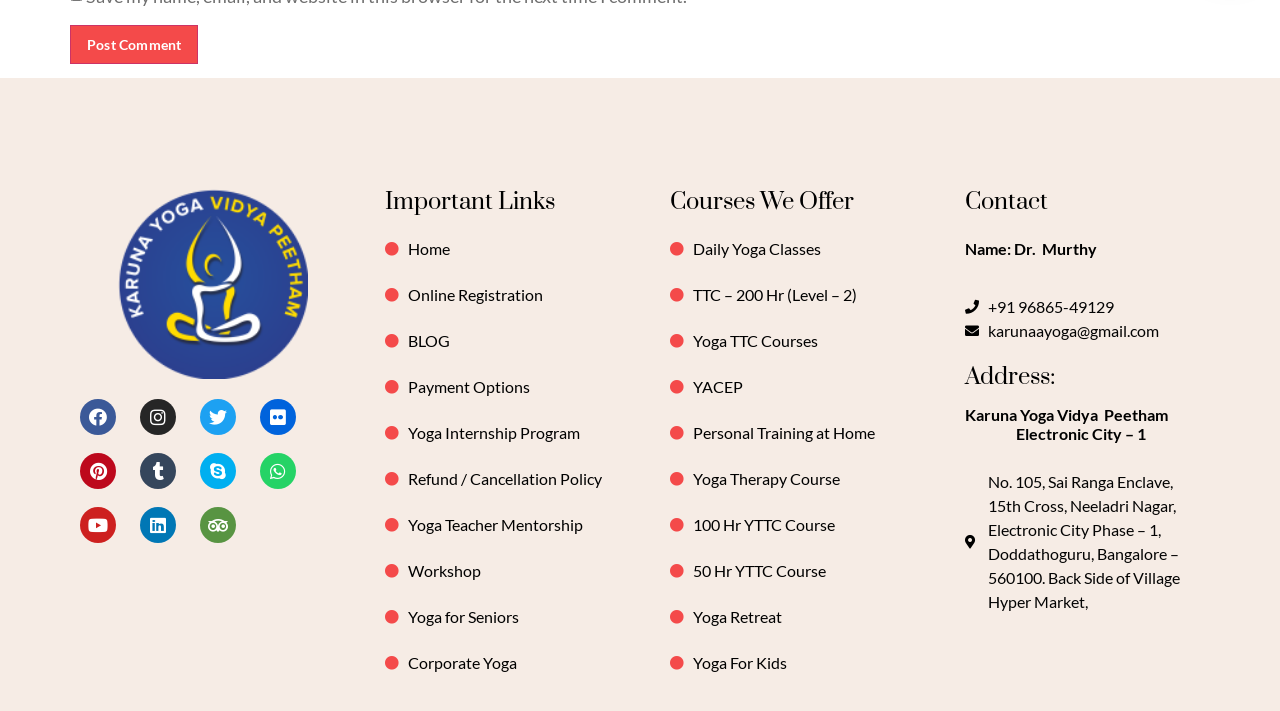Provide the bounding box coordinates of the HTML element this sentence describes: "Tumblr".

[0.109, 0.637, 0.138, 0.687]